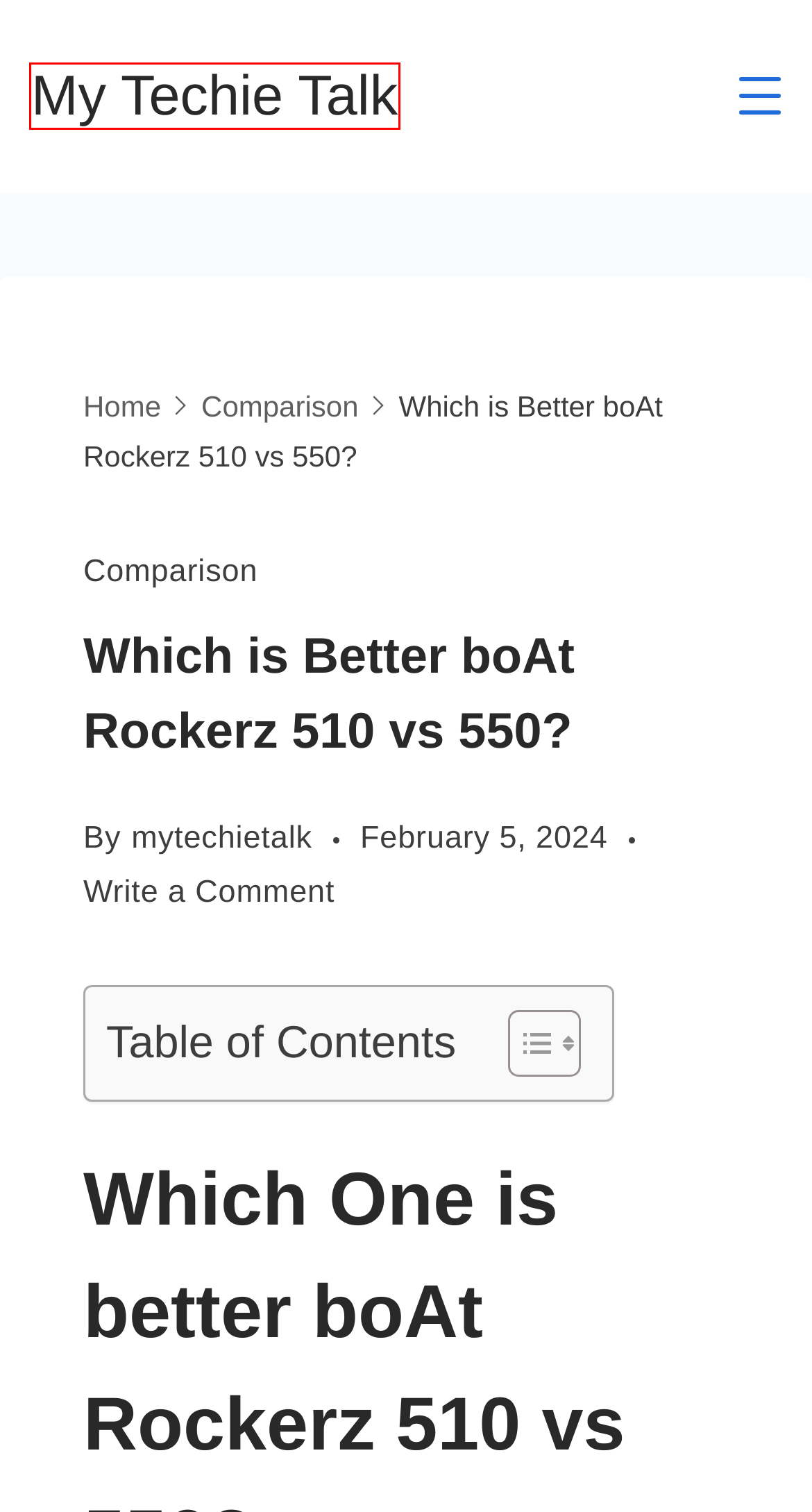You are given a screenshot of a webpage with a red rectangle bounding box around a UI element. Select the webpage description that best matches the new webpage after clicking the element in the bounding box. Here are the candidates:
A. Fitness Band - My Techie Talk
B. Comparison - My Techie Talk
C. My Techie Talk - Get Products Review Here
D. mytechietalk - My Techie Talk
E. Which is better Sony HT-S20R vs Sony HT-RT3 ? Review 2024
F. Boat Rockerz - My Techie Talk
G. Top 10 Best UPS for PC in India 2024 Start From @2000
H. Creative Earphones - My Techie Talk

C